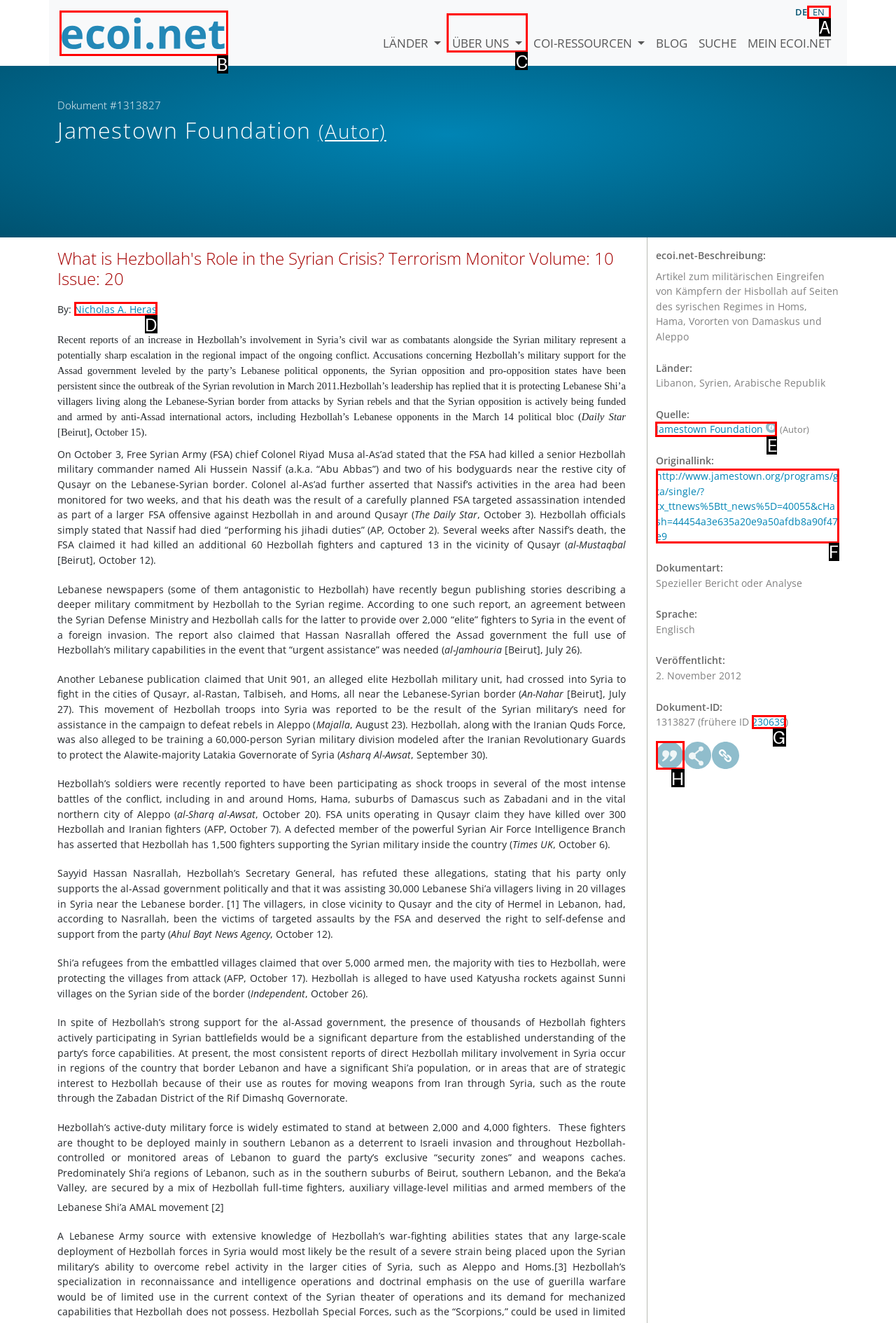Tell me which letter I should select to achieve the following goal: visit the Jamestown Foundation website
Answer with the corresponding letter from the provided options directly.

E